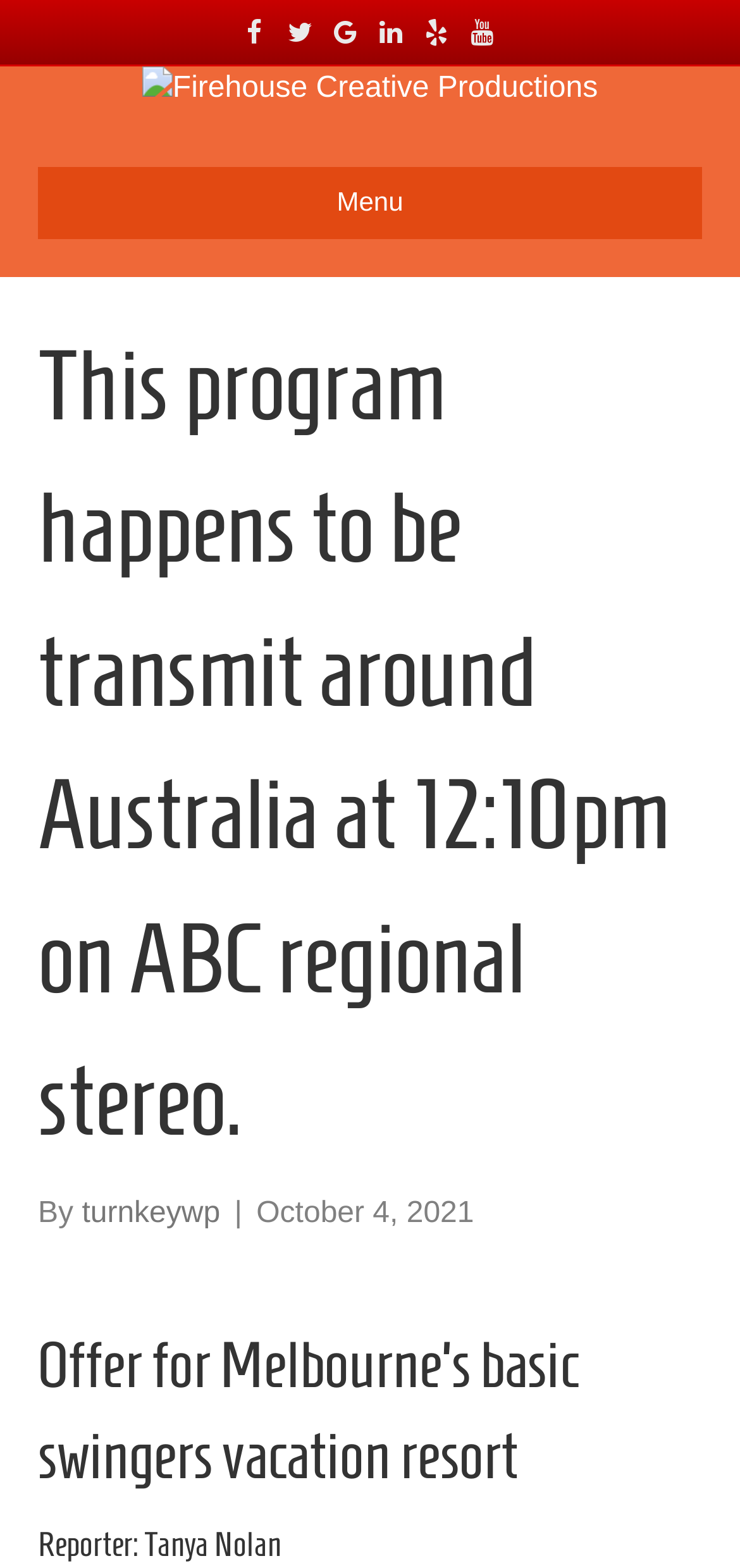What is the author of the latest article?
Answer the question with detailed information derived from the image.

I found the author of the latest article by looking at the link with the text 'turnkeywp' which is located next to the static text 'By'.